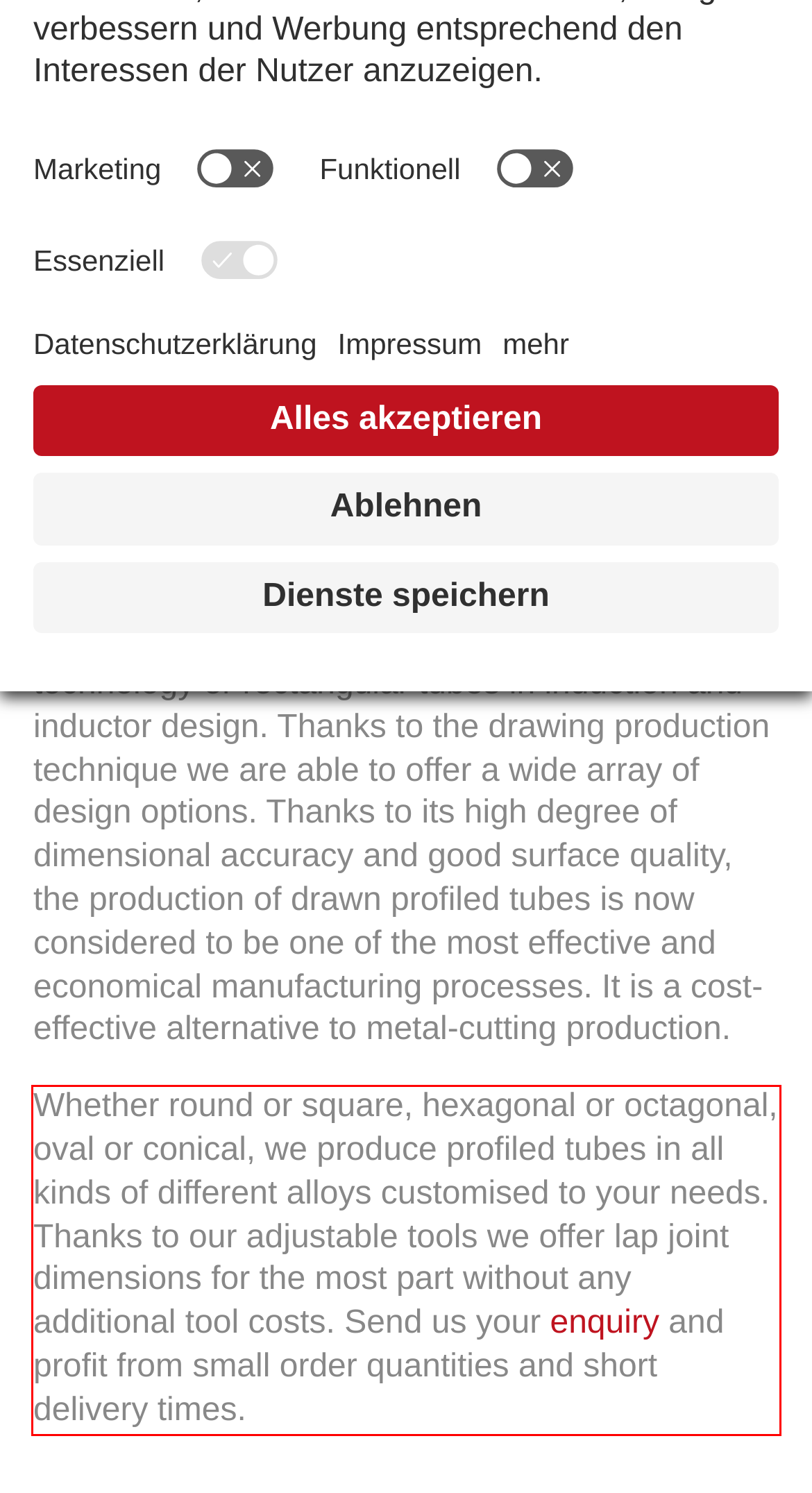Analyze the webpage screenshot and use OCR to recognize the text content in the red bounding box.

Whether round or square, hexagonal or octagonal, oval or conical, we produce profiled tubes in all kinds of different alloys customised to your needs. Thanks to our adjustable tools we offer lap joint dimensions for the most part without any additional tool costs. Send us your enquiry and profit from small order quantities and short delivery times.